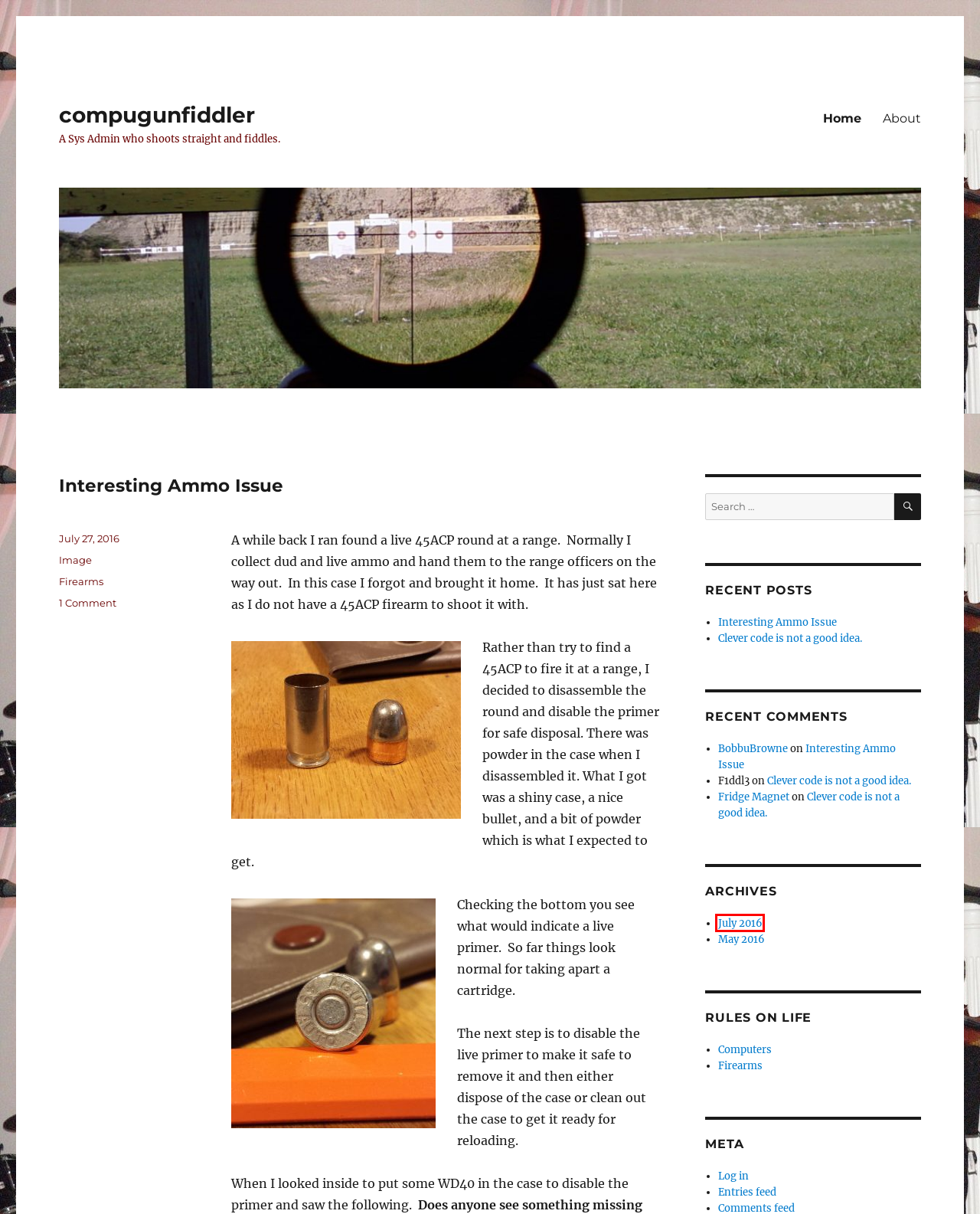Consider the screenshot of a webpage with a red bounding box around an element. Select the webpage description that best corresponds to the new page after clicking the element inside the red bounding box. Here are the candidates:
A. 404
B. May 2016 – compugunfiddler
C. July 2016 – compugunfiddler
D. About – compugunfiddler
E. Image – compugunfiddler
F. compugunfiddler
G. Computers – compugunfiddler
H. Clever code is not a good idea. – compugunfiddler

C